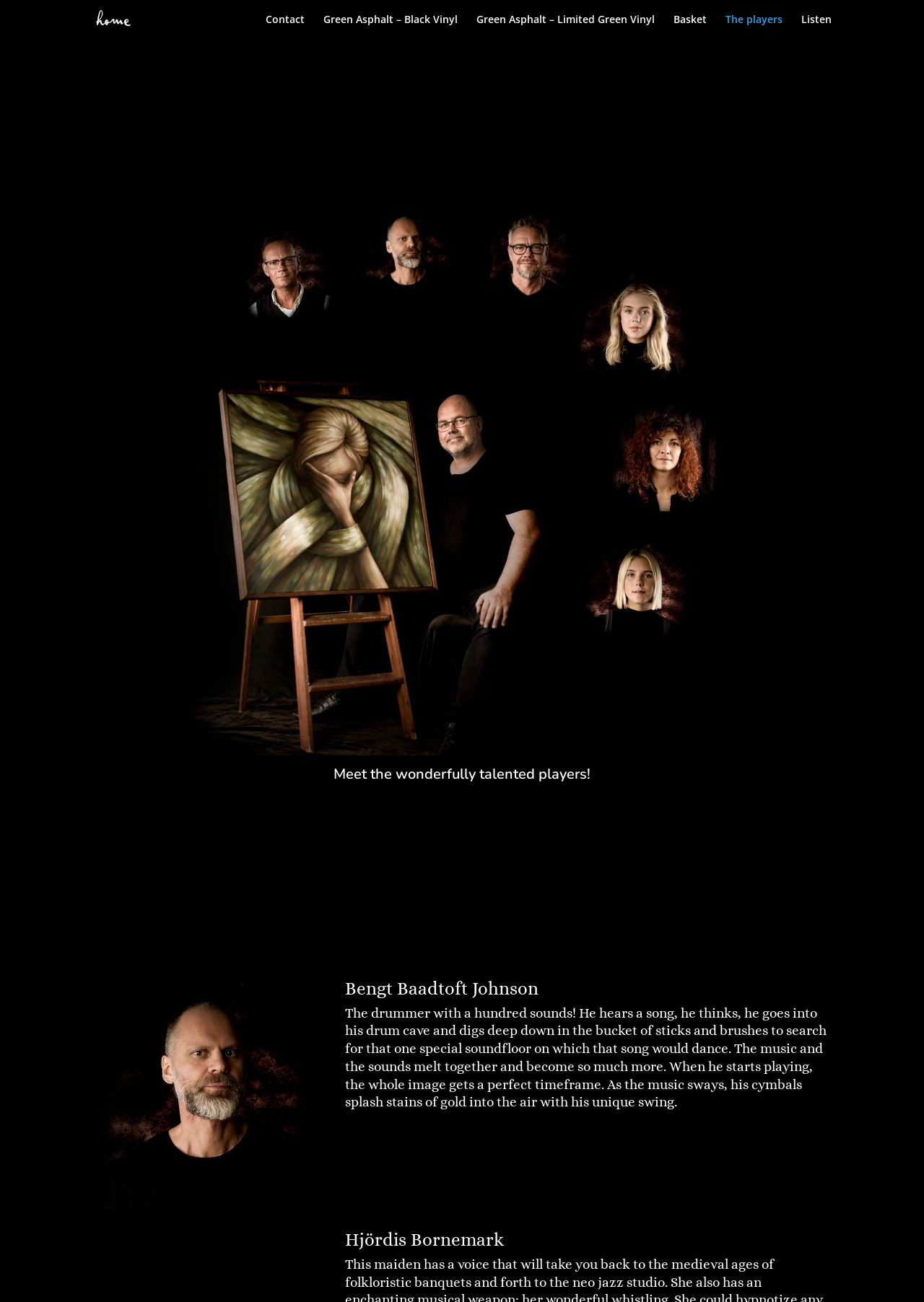Calculate the bounding box coordinates for the UI element based on the following description: "Care & Install". Ensure the coordinates are four float numbers between 0 and 1, i.e., [left, top, right, bottom].

None